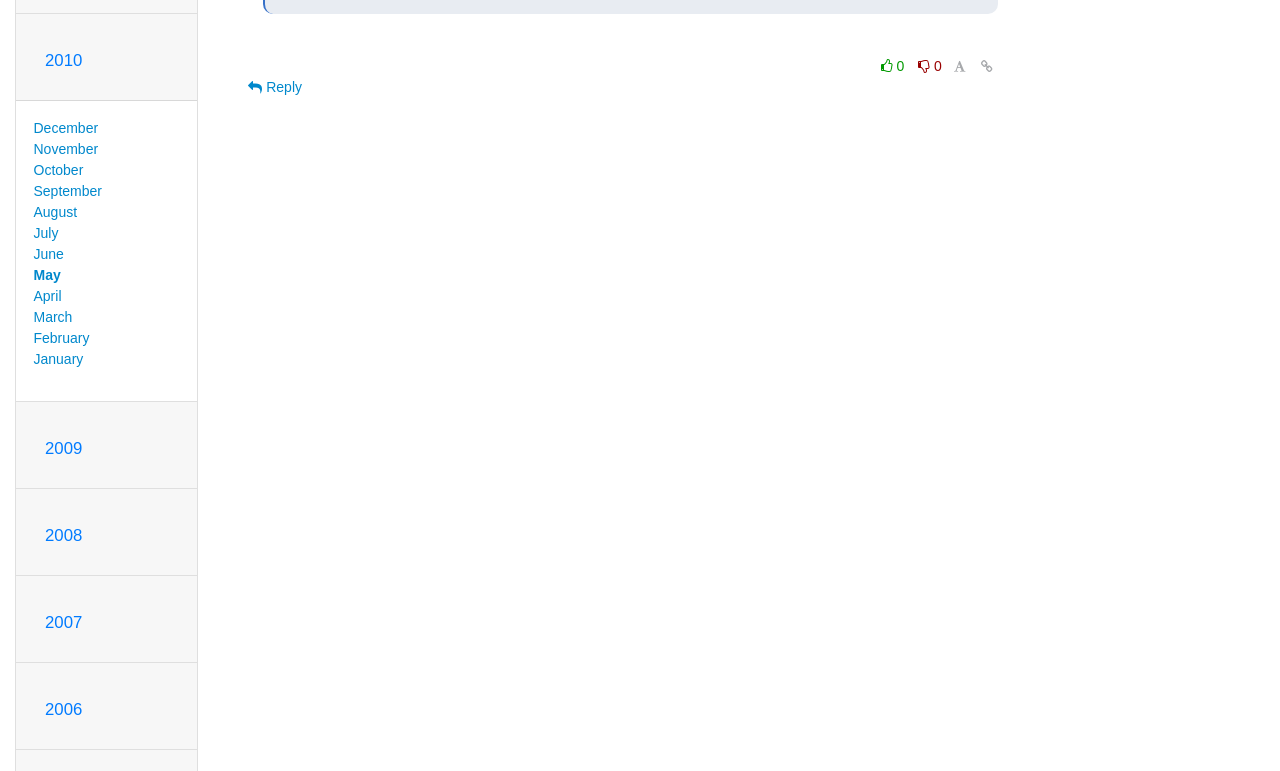Please provide a comprehensive answer to the question below using the information from the image: What year is at the top of the webpage?

The topmost element on the webpage is a heading element with the text '2010', which suggests that the webpage is organized by year, with the most recent year at the top.